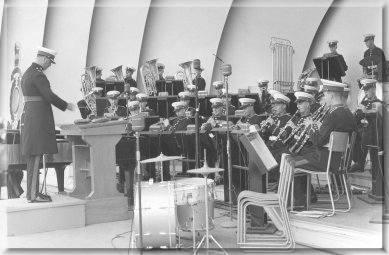Answer this question using a single word or a brief phrase:
Where does the setting of the performance seem to be?

Outdoors